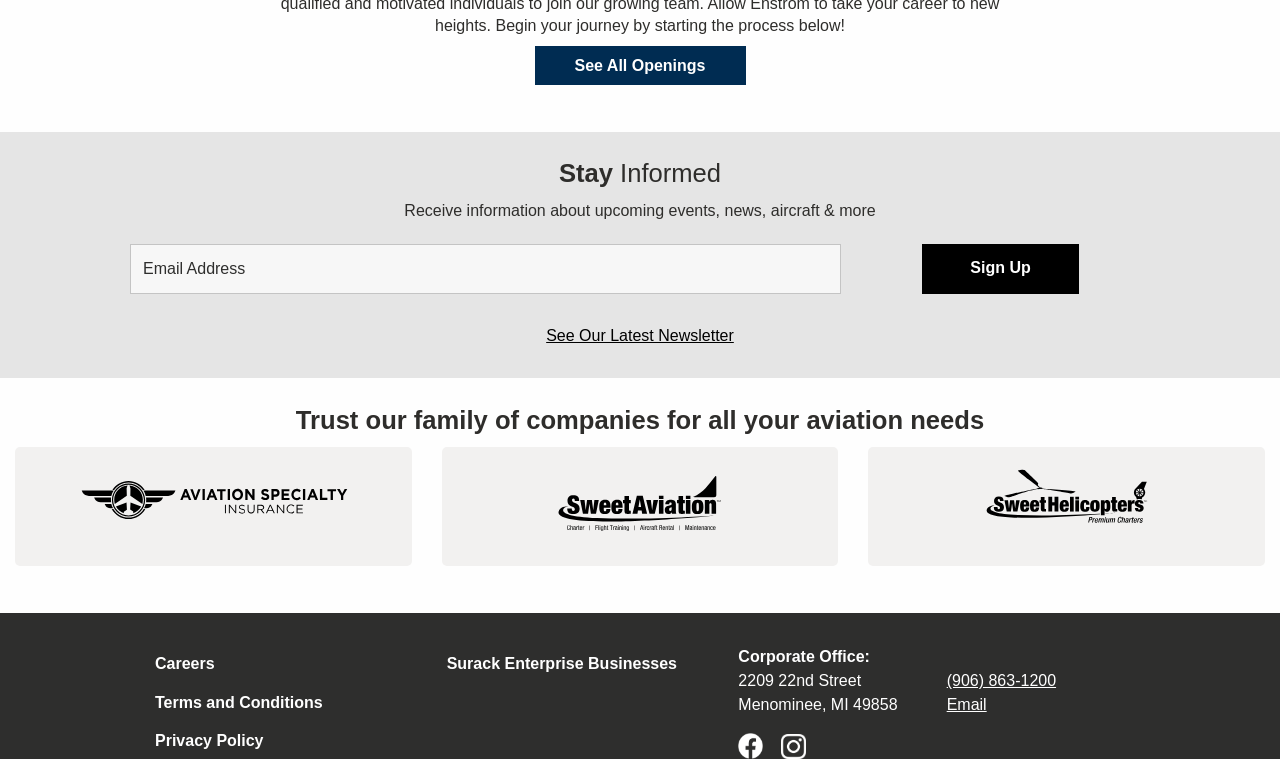Determine the bounding box coordinates of the target area to click to execute the following instruction: "Explore Sweet Aviation."

[0.436, 0.65, 0.564, 0.673]